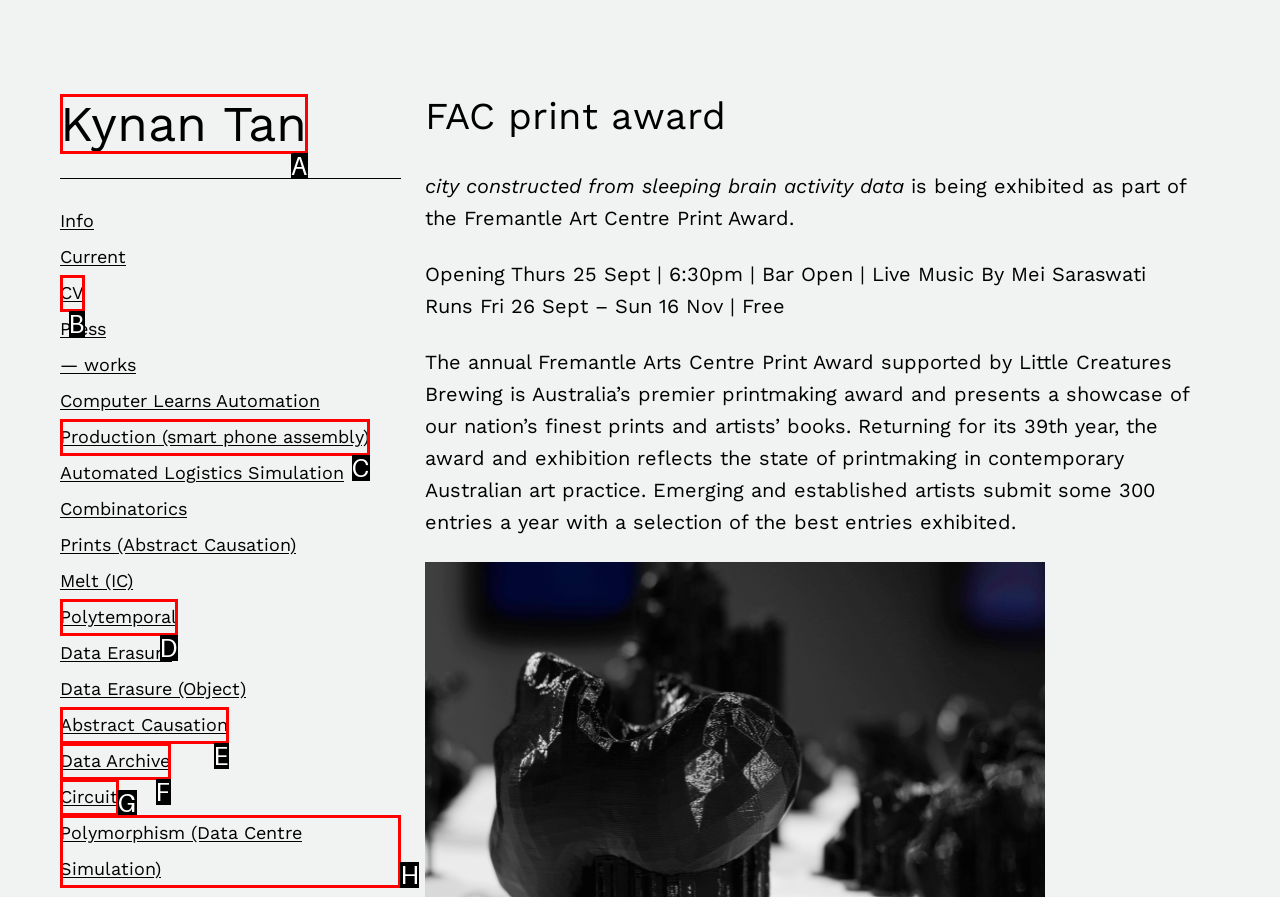Choose the HTML element that should be clicked to achieve this task: Contact support
Respond with the letter of the correct choice.

None